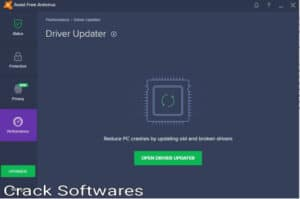Create a detailed narrative of what is happening in the image.

The image showcases a user interface of the "Driver Updater" software, highlighting its functionality for maintaining optimal PC performance. The main panel features a sleek, dark theme with clearly labeled sections including "Home," "Performance," and "Protection." At the center, a prominent graphic represents the scanning and repairing functions for outdated or broken drivers, underscoring the software's ability to enhance computer reliability. Below this graphic, a bold button invites users to "OPEN DRIVER UPDATER," emphasizing user engagement and action. The bottom-left corner displays the watermark "Crack Softwares," indicating the source of the software, while the overall layout is designed for user-friendly navigation, making it easy for individuals to access the features they need to keep their systems running smoothly.